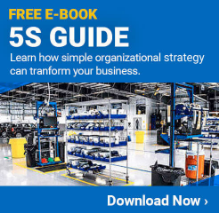Examine the screenshot and answer the question in as much detail as possible: What action is encouraged by the prominent button?

The prominent button on the banner invites viewers to take immediate action by clicking 'Download Now', making it easy for interested readers to access the e-book and learn more about the 5S methodology.